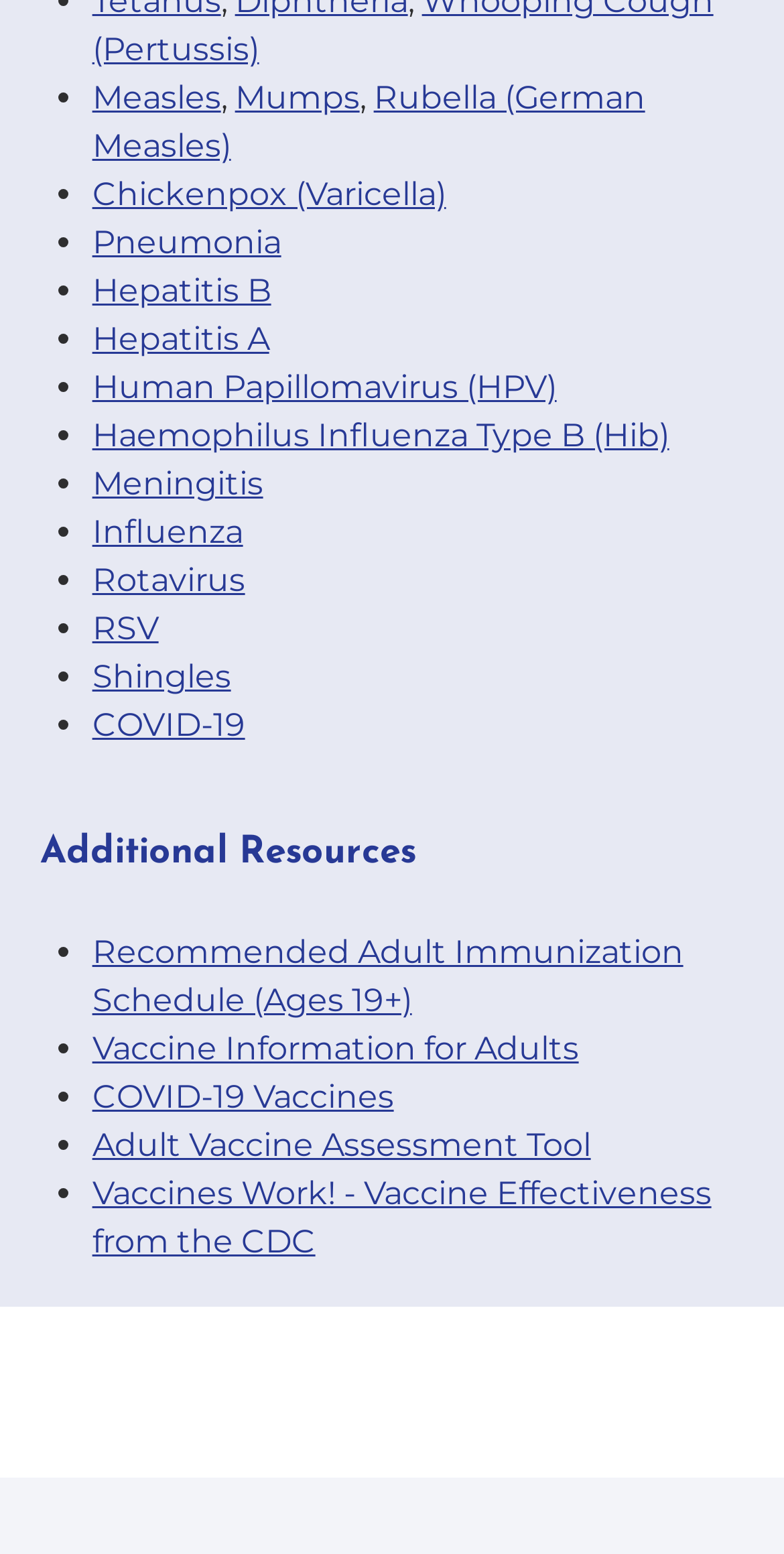Find the bounding box coordinates of the element I should click to carry out the following instruction: "Access the Adult Vaccine Assessment Tool".

[0.118, 0.724, 0.754, 0.749]